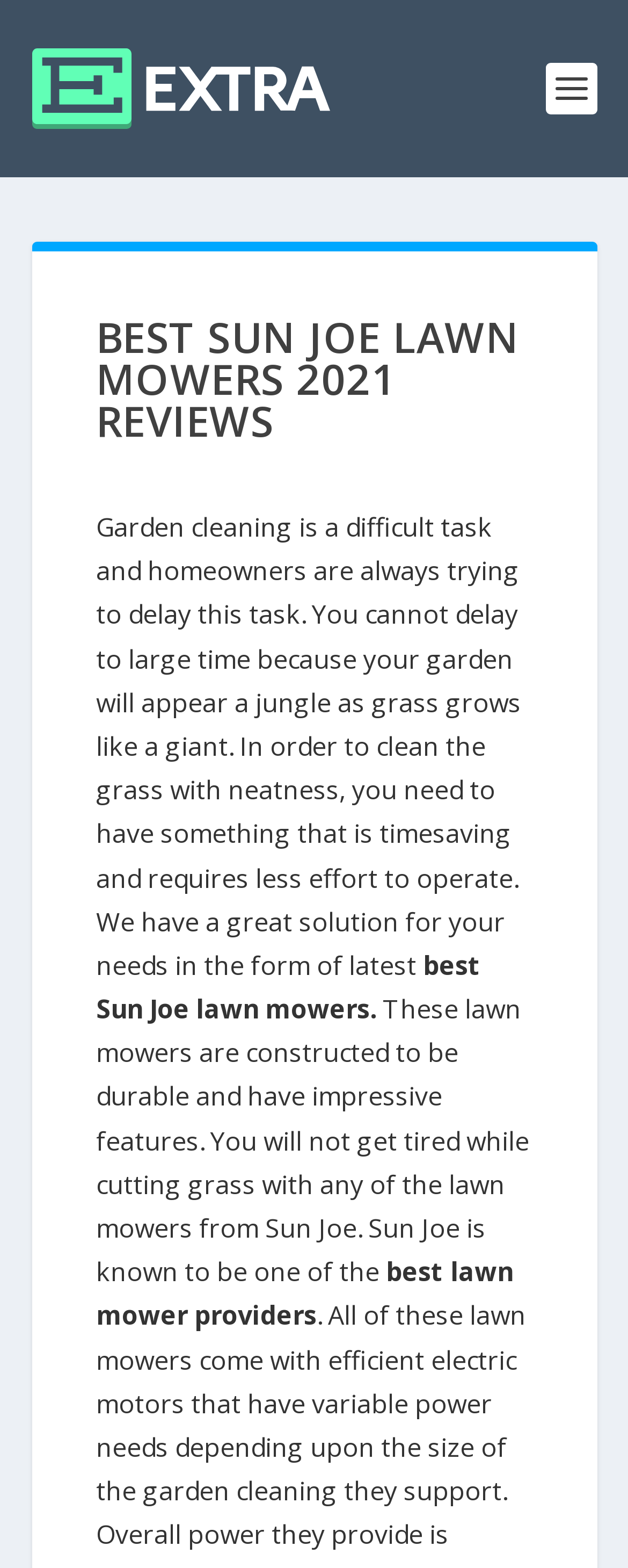What is the focus of the webpage?
Please ensure your answer to the question is detailed and covers all necessary aspects.

The webpage is focused on reviewing and showcasing the best Sun Joe lawn mowers, providing information about their features and benefits.